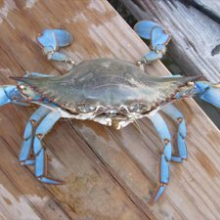What is the purpose of studying this crab species?
Your answer should be a single word or phrase derived from the screenshot.

Ecological studies